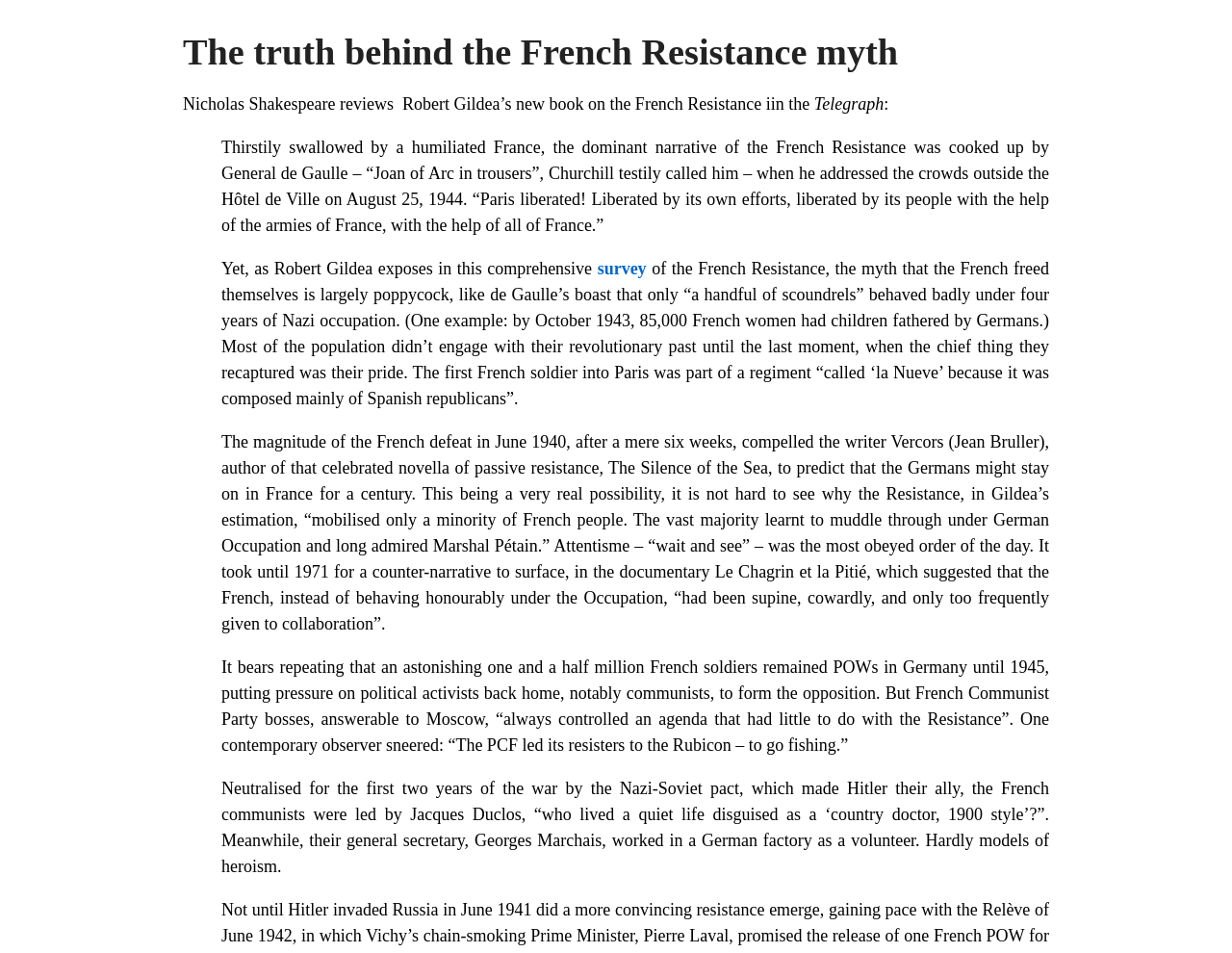Look at the image and write a detailed answer to the question: 
How many French soldiers remained POWs in Germany until 1945?

The webpage mentions that an astonishing one and a half million French soldiers remained prisoners of war in Germany until 1945, which put pressure on political activists back home to form the opposition.